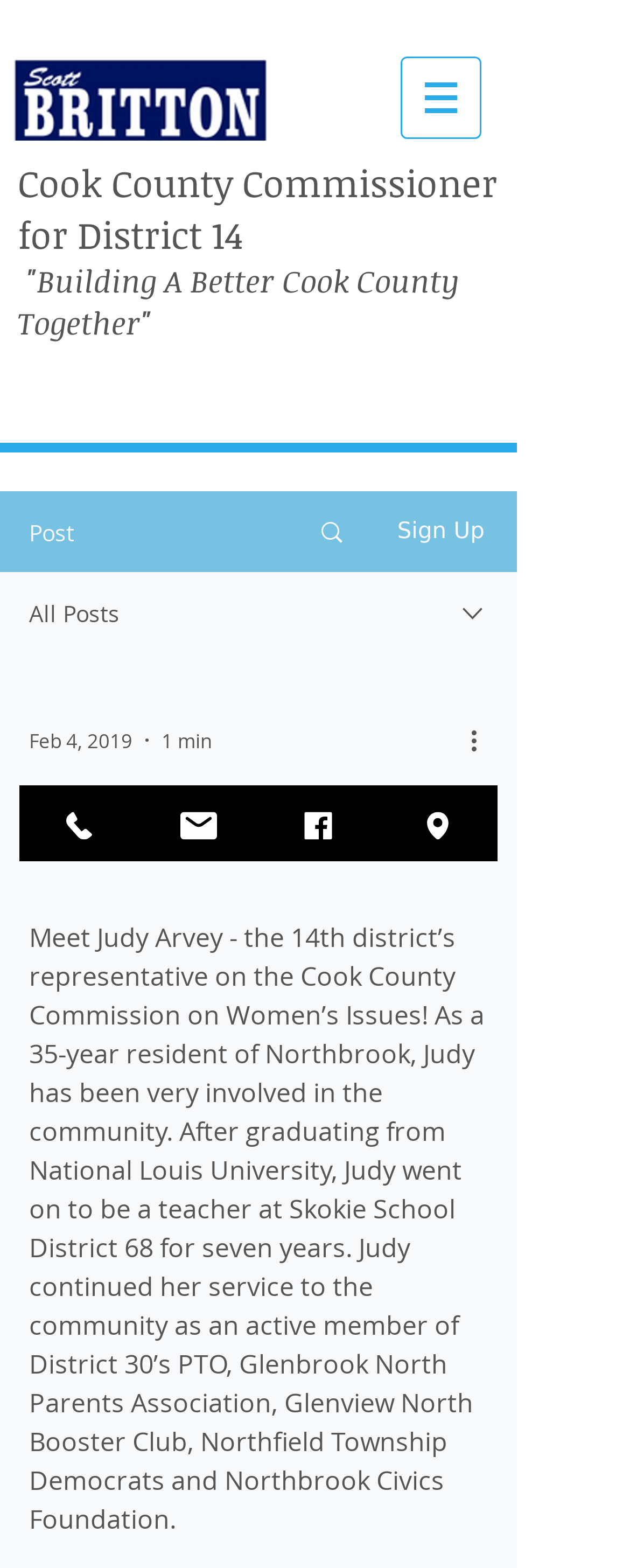Refer to the image and provide an in-depth answer to the question:
How many years has Judy lived in Northbrook?

The webpage states that Judy has been a 35-year resident of Northbrook, which means she has lived in Northbrook for 35 years.